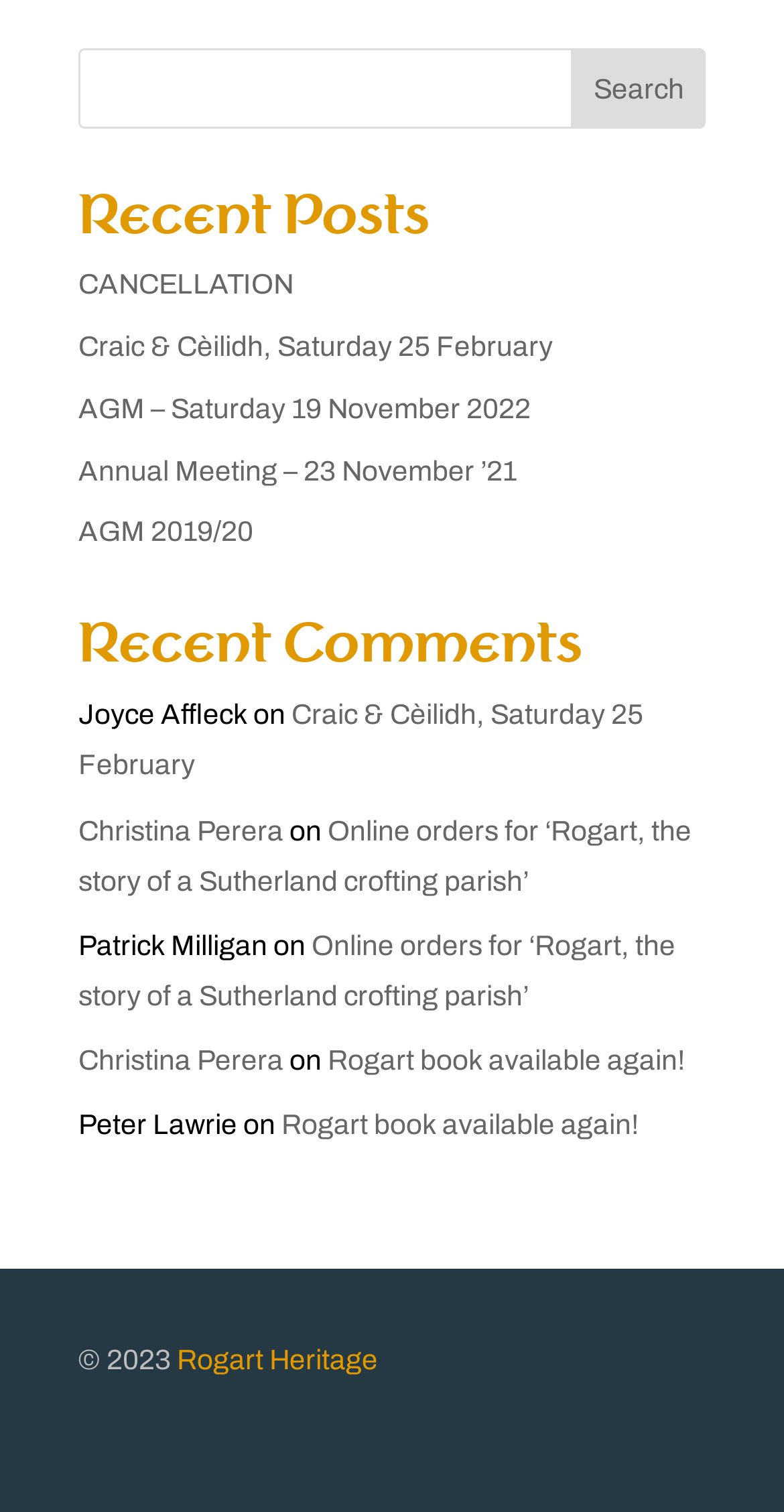What is the name of the author of the first comment?
Look at the image and answer with only one word or phrase.

Joyce Affleck